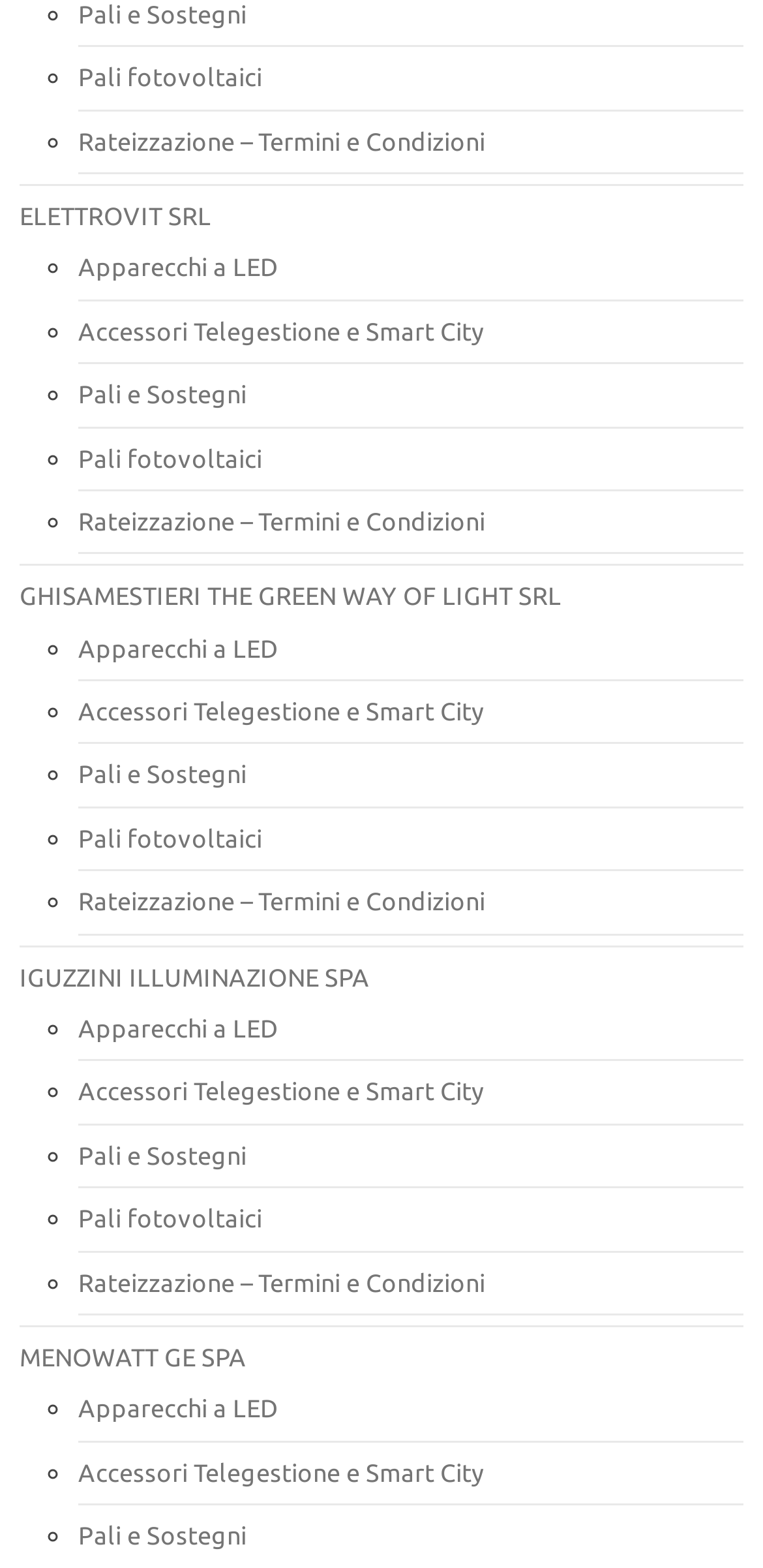Using details from the image, please answer the following question comprehensively:
How many product categories are listed under each company?

By examining the webpage, I can see that each company has four product categories listed: Apparecchi a LED, Accessori Telegestione e Smart City, Pali e Sostegni, and Pali fotovoltaici, with the exception of Rateizzazione – Termini e Condizioni, which is not a product category.